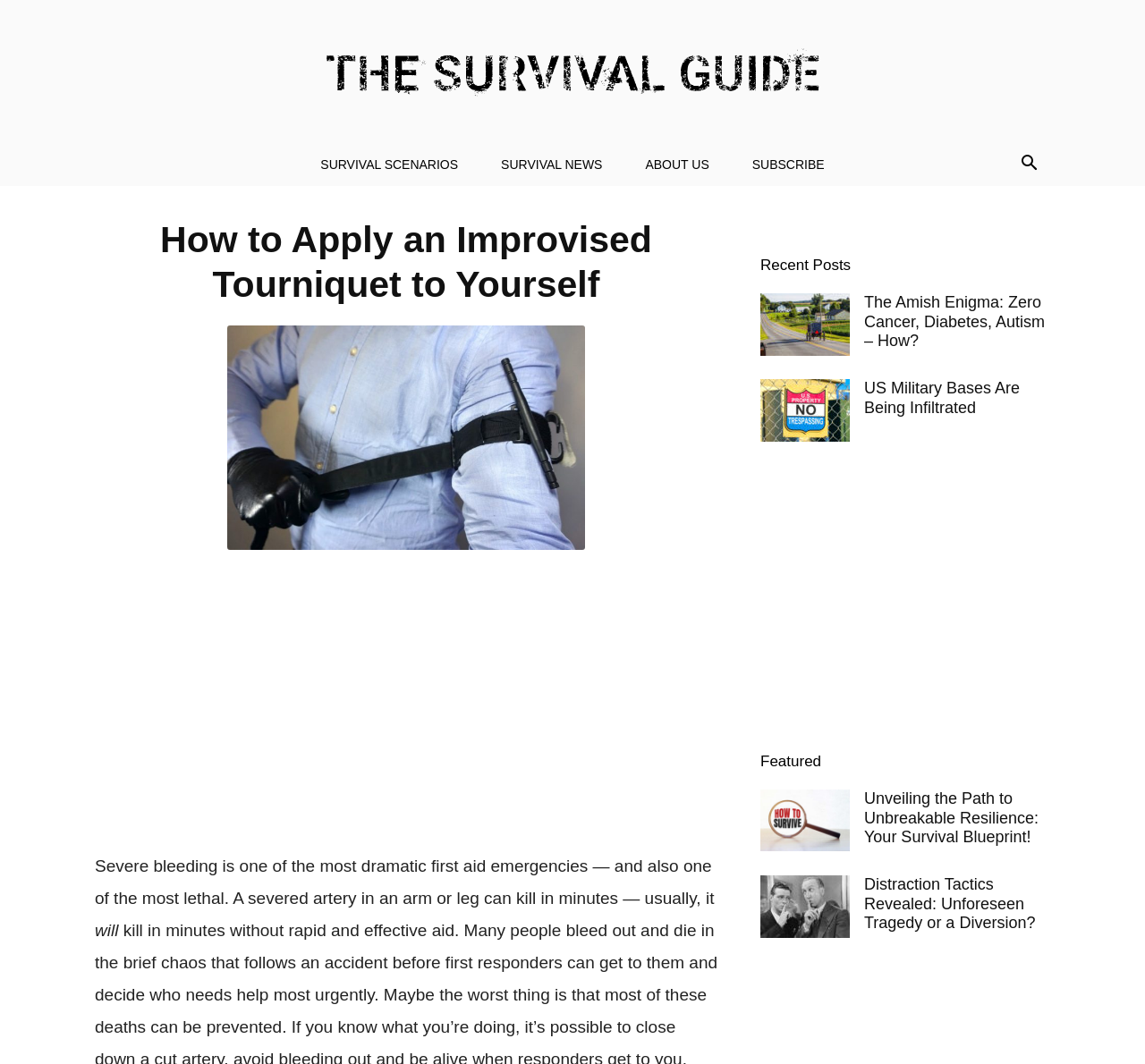Locate the bounding box coordinates of the segment that needs to be clicked to meet this instruction: "Read the post 'The Amish Enigma: Zero Cancer, Diabetes, Autism – How?'".

[0.664, 0.276, 0.742, 0.334]